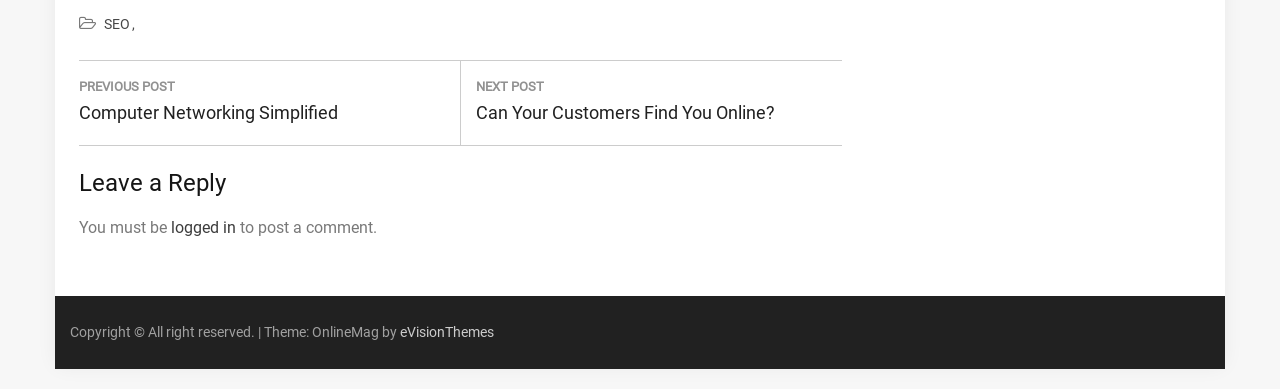What is the copyright information?
Please give a detailed and elaborate answer to the question based on the image.

In the footer section, I found a text that says 'Copyright © All right reserved.', which provides the copyright information.